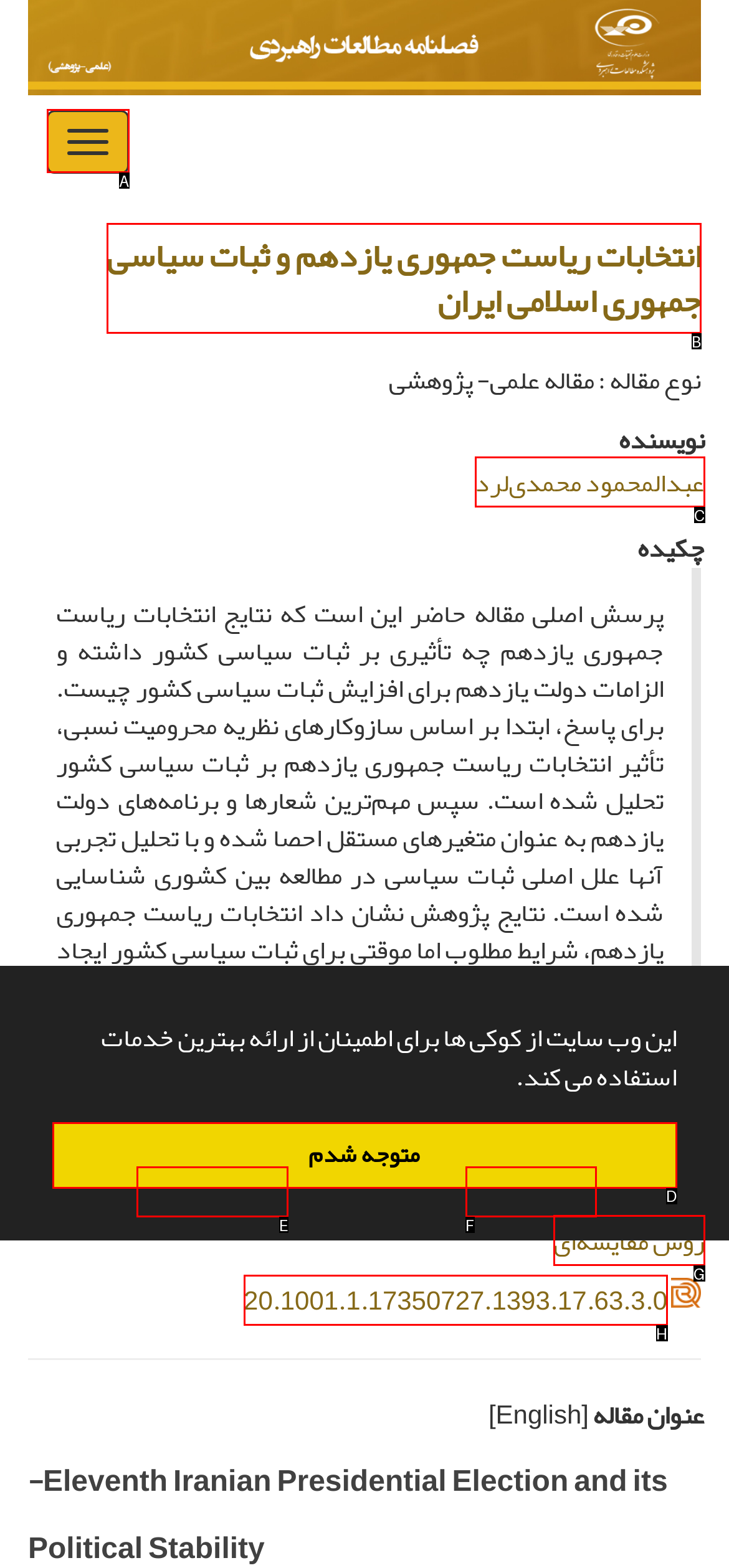Determine which option matches the element description: aria-label="Lotus1"
Reply with the letter of the appropriate option from the options provided.

None